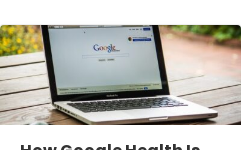What is the theme suggested by the background of the image?
Respond with a short answer, either a single word or a phrase, based on the image.

Integration of technology in everyday life